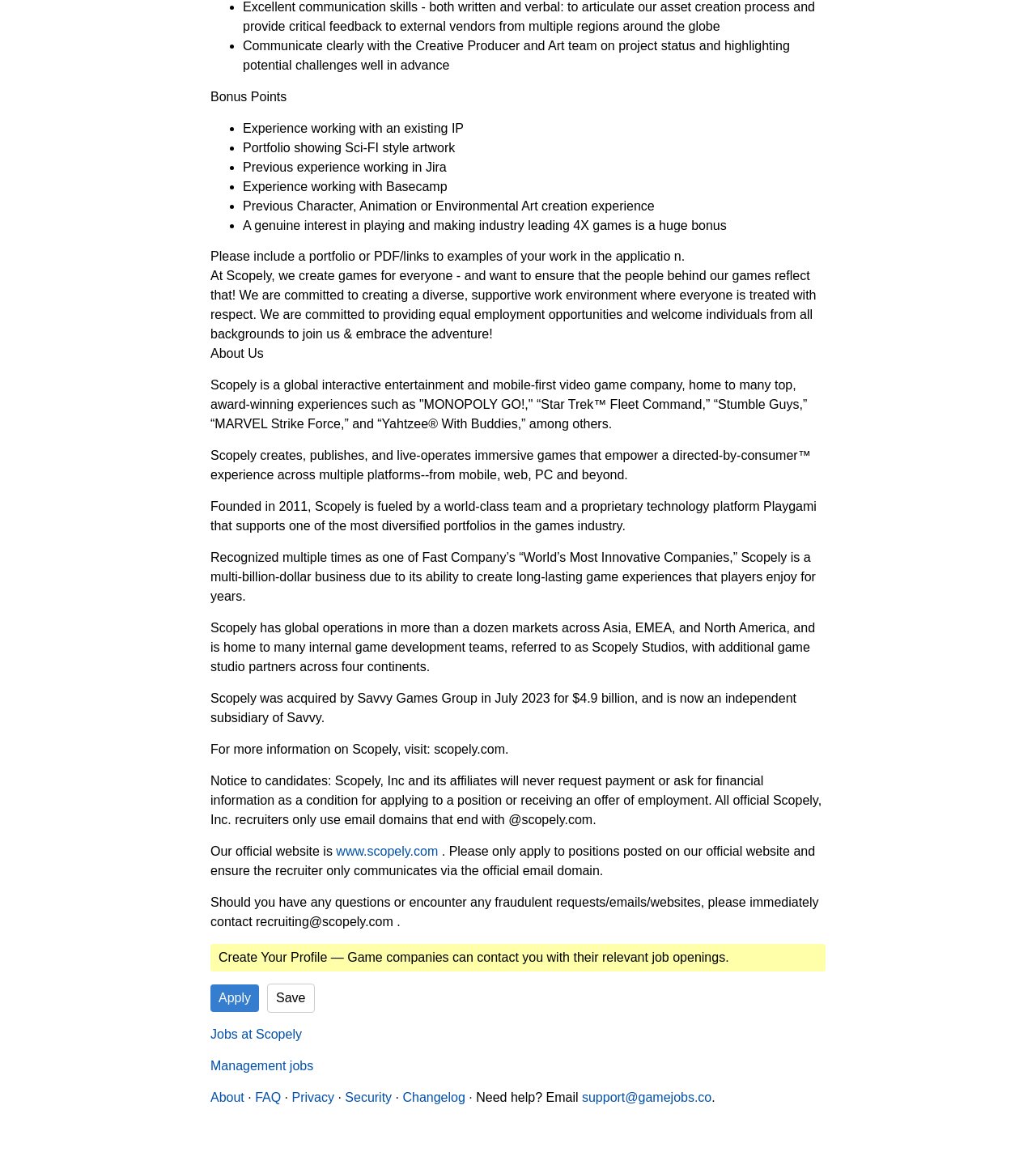Answer this question in one word or a short phrase: What is the name of the technology platform used by Scopely?

Playgami